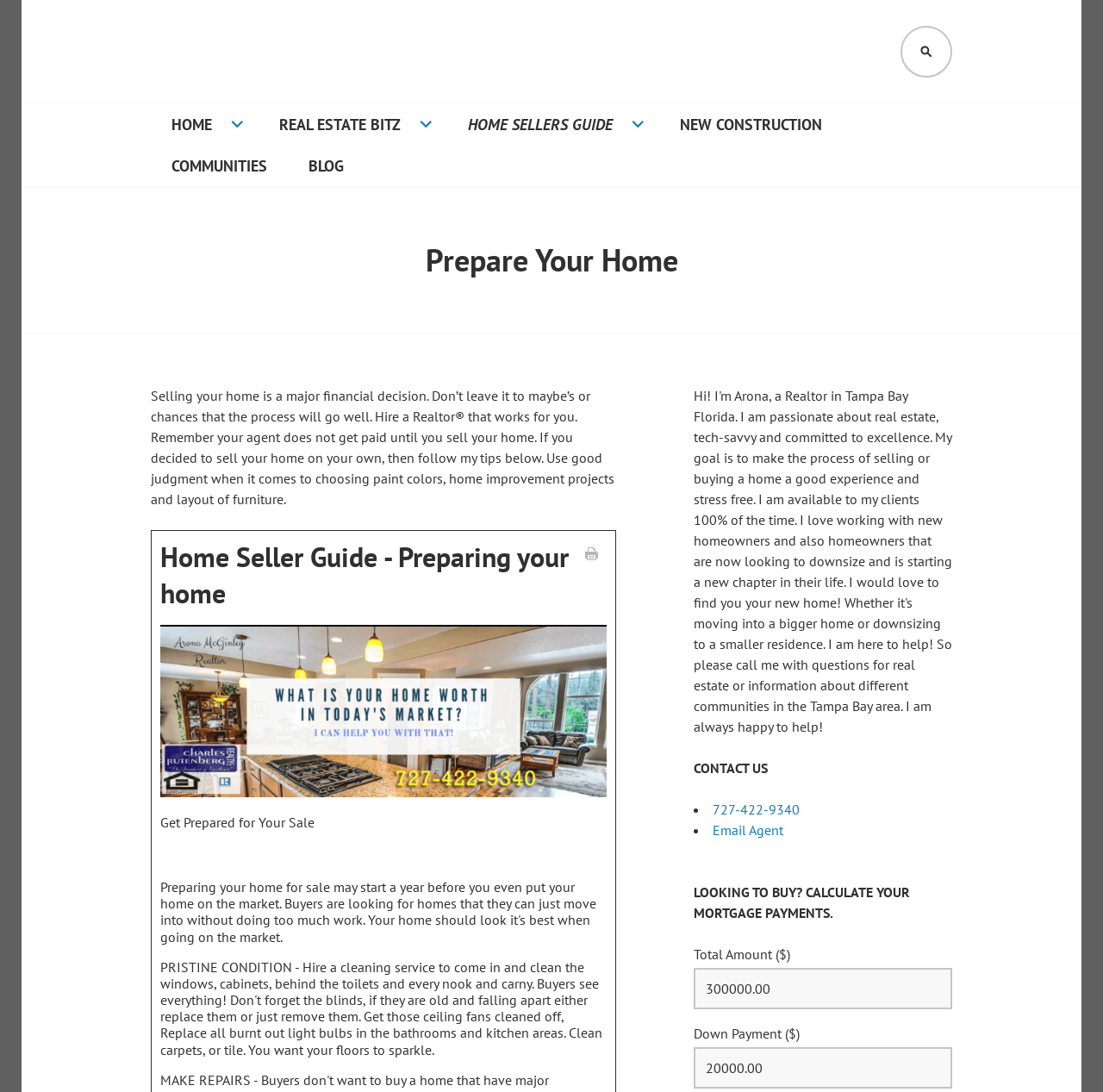Please determine the bounding box coordinates of the clickable area required to carry out the following instruction: "Search for something". The coordinates must be four float numbers between 0 and 1, represented as [left, top, right, bottom].

[0.816, 0.024, 0.863, 0.071]